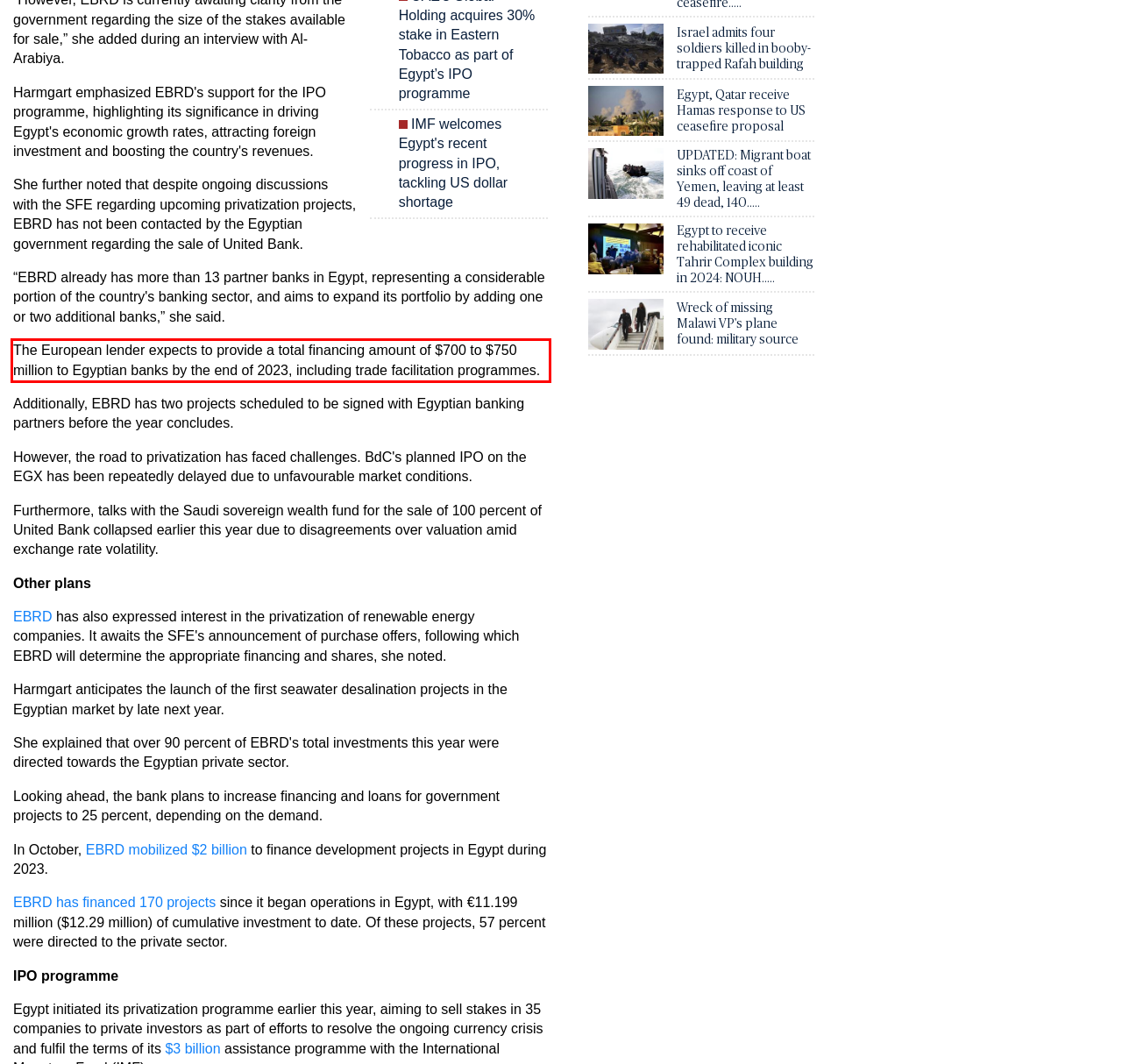Your task is to recognize and extract the text content from the UI element enclosed in the red bounding box on the webpage screenshot.

The European lender expects to provide a total financing amount of $700 to $750 million to Egyptian banks by the end of 2023, including trade facilitation programmes.